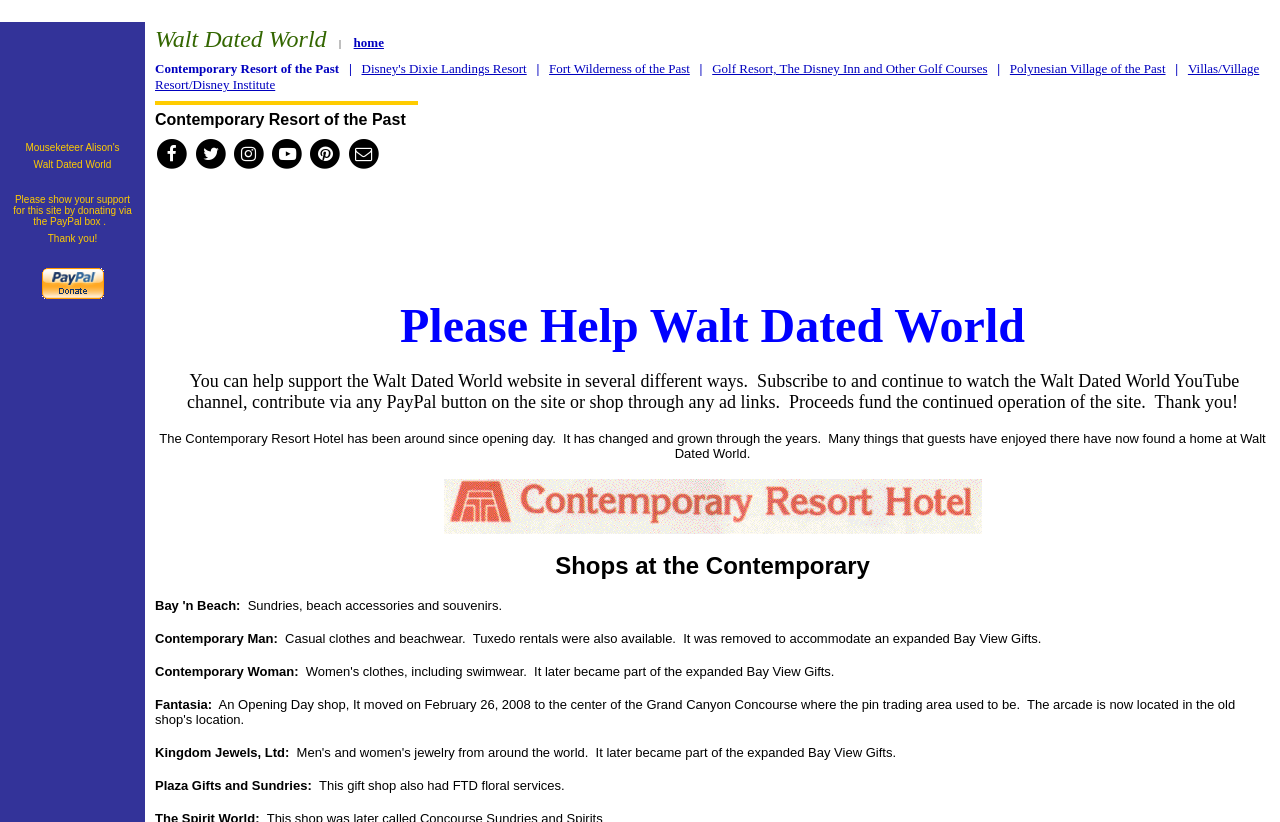Given the description: "home", determine the bounding box coordinates of the UI element. The coordinates should be formatted as four float numbers between 0 and 1, [left, top, right, bottom].

[0.276, 0.043, 0.3, 0.061]